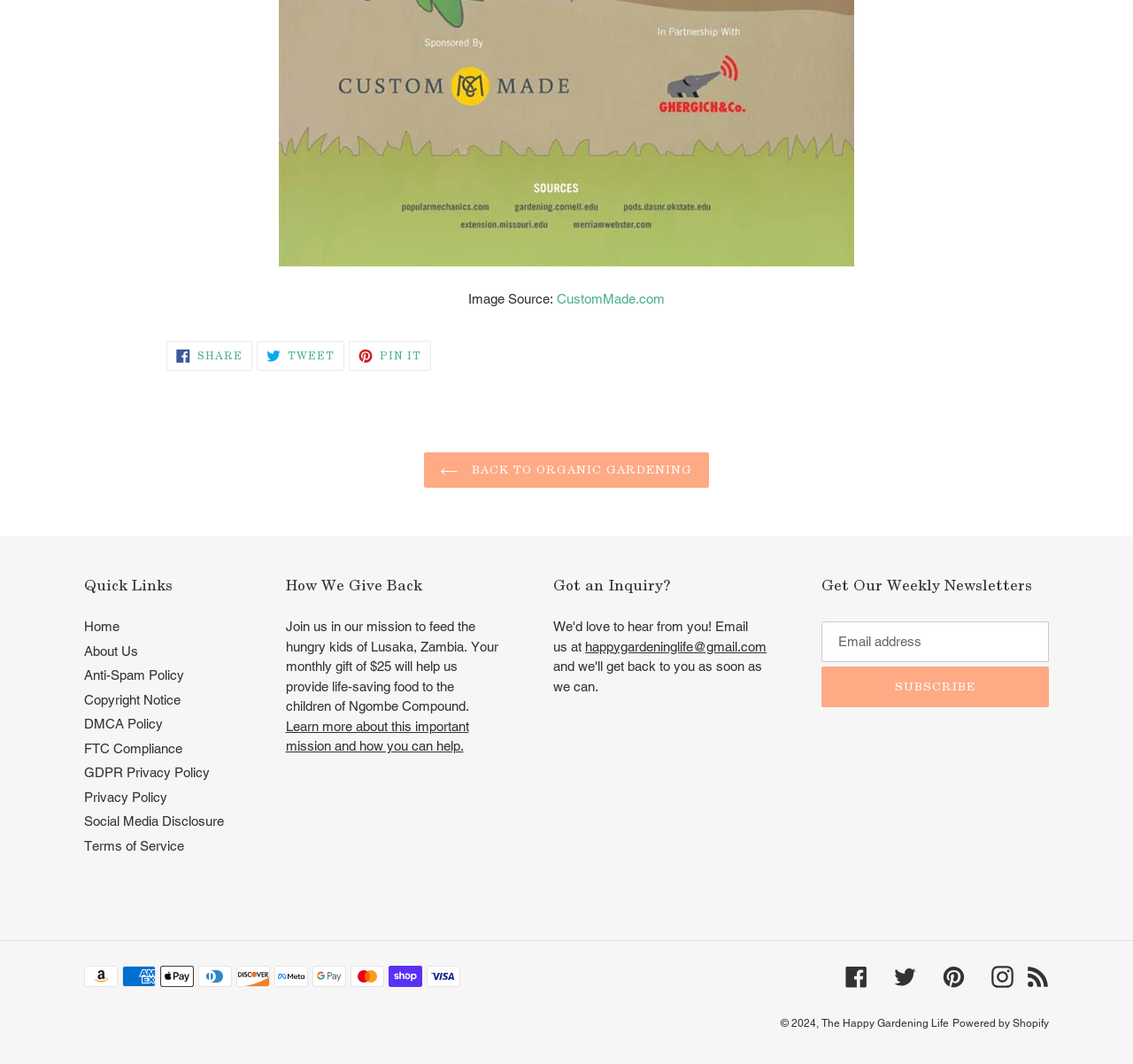What is the mission of the website? Look at the image and give a one-word or short phrase answer.

To feed hungry kids in Lusaka, Zambia